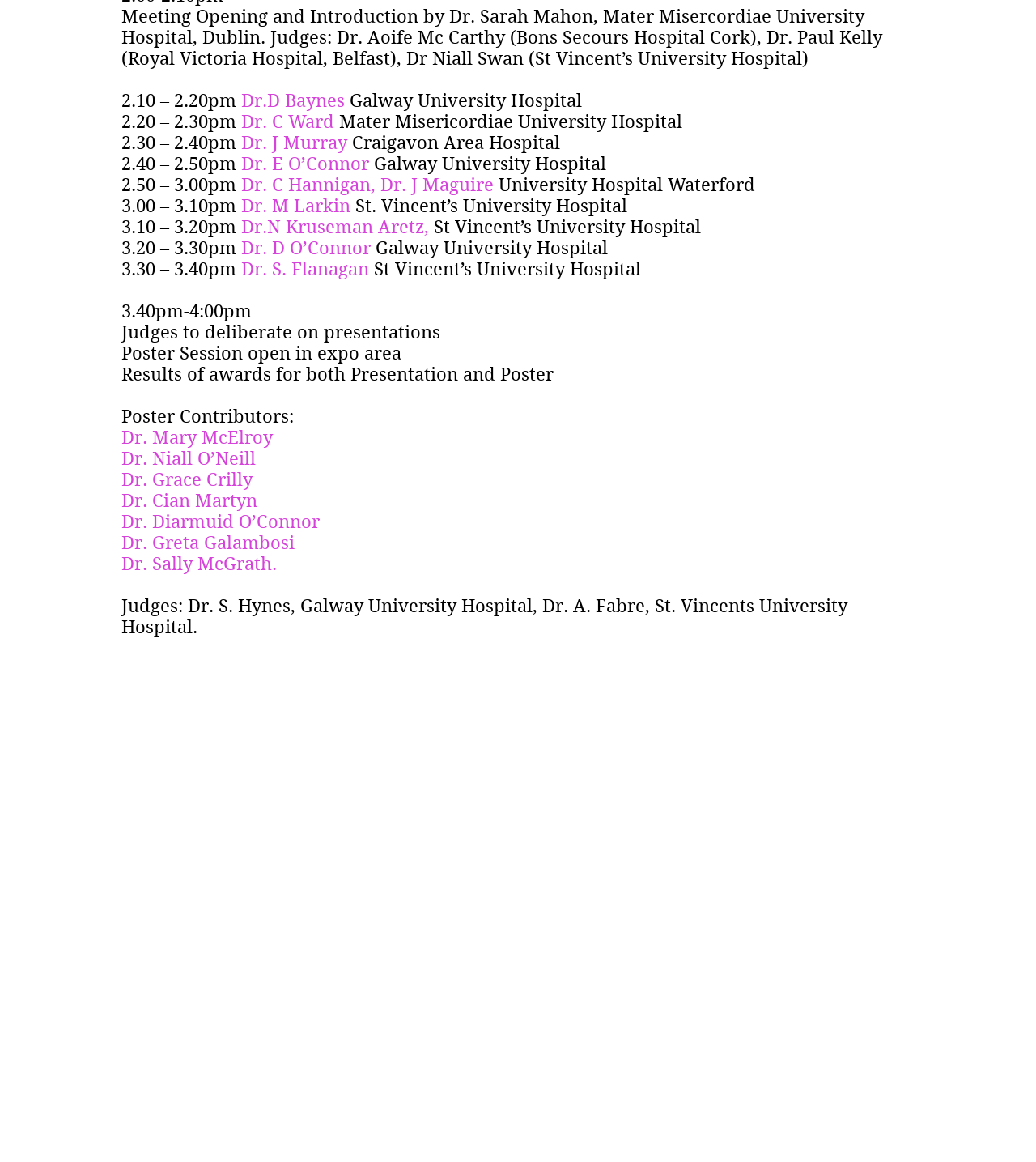Please provide a comprehensive answer to the question below using the information from the image: Who are the judges for the poster session?

The judges for the poster session are Dr. S. Hynes and Dr. A. Fabre, which is obtained by reading the StaticText element with ID 355. This element mentions the names of the judges for the poster session.